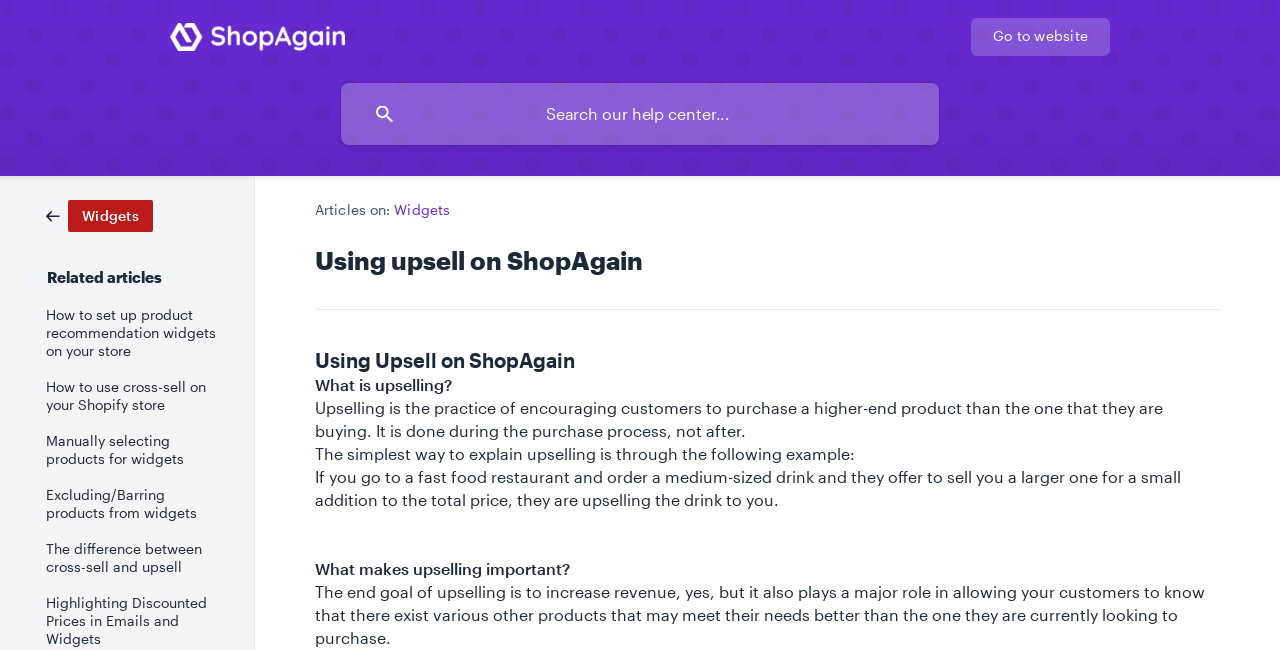Please answer the following question using a single word or phrase: 
What is the name of the help center?

ShopAgain Help